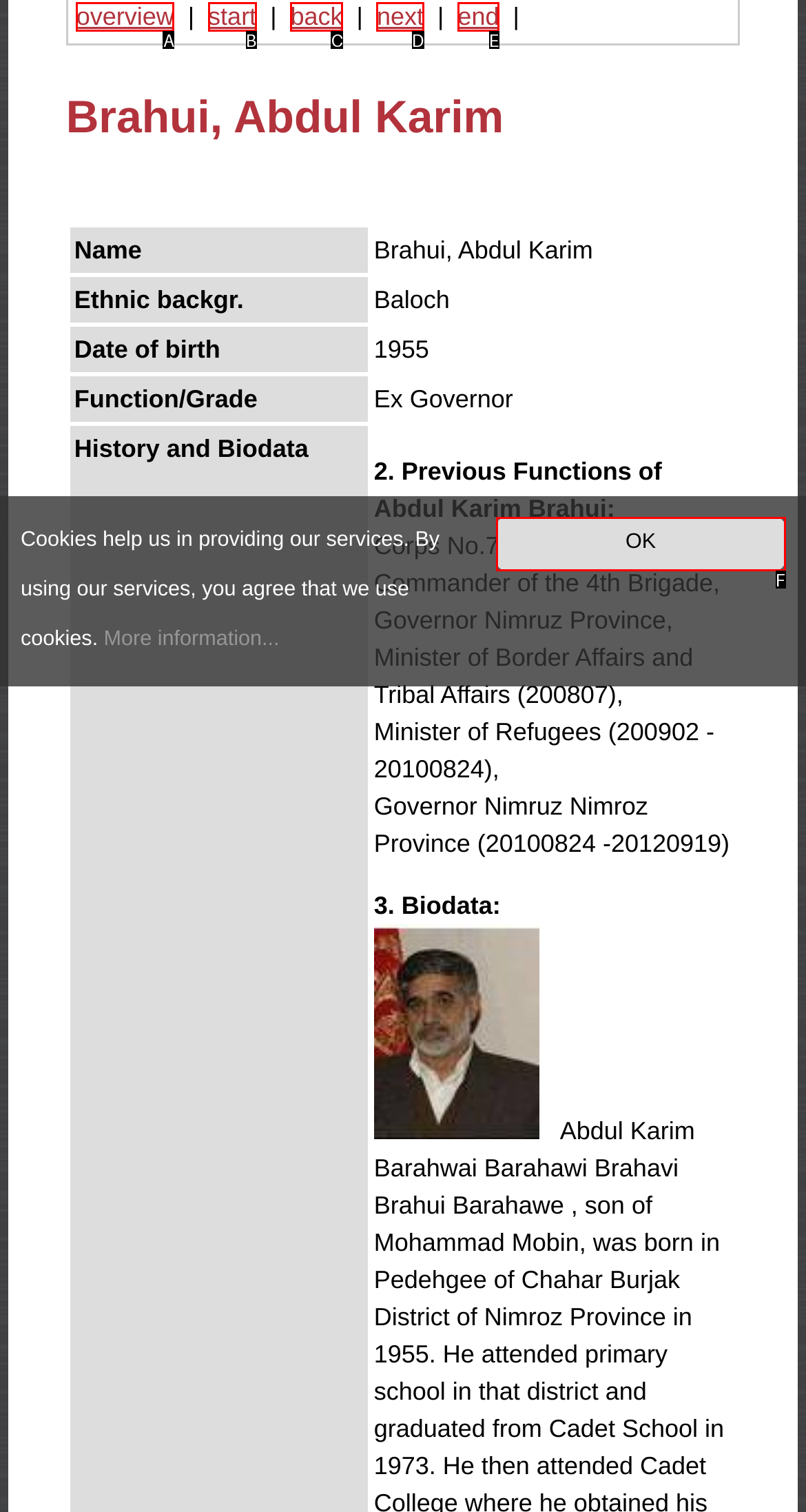Which lettered option matches the following description: Post not marked as liked
Provide the letter of the matching option directly.

None